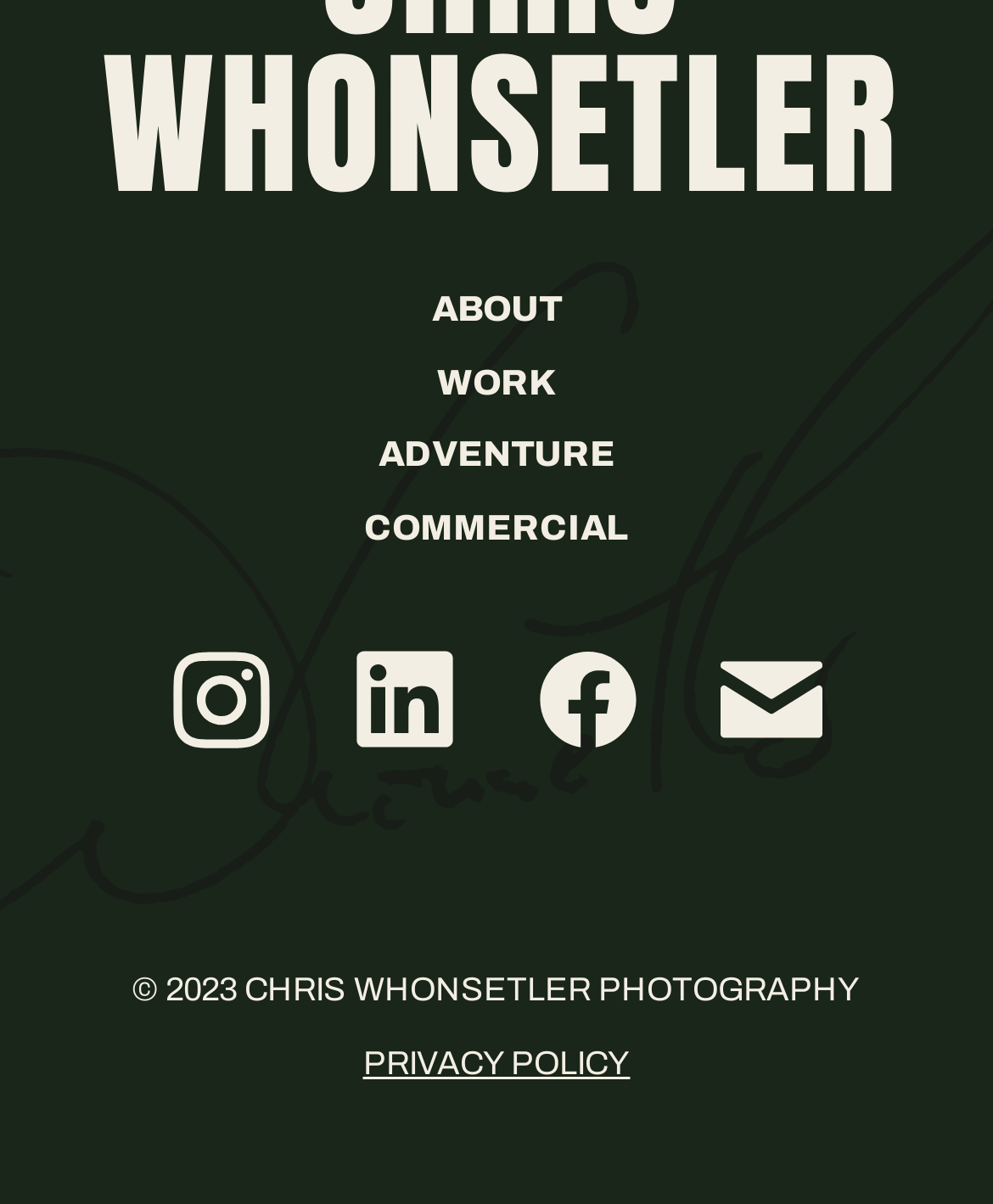What is the last link in the bottom section?
Provide a detailed and well-explained answer to the question.

I looked at the bottom section of the webpage and found the last link, which is represented by the element with ID 73. The text of this link is 'PRIVACY POLICY', indicating that it is the last link in the bottom section.